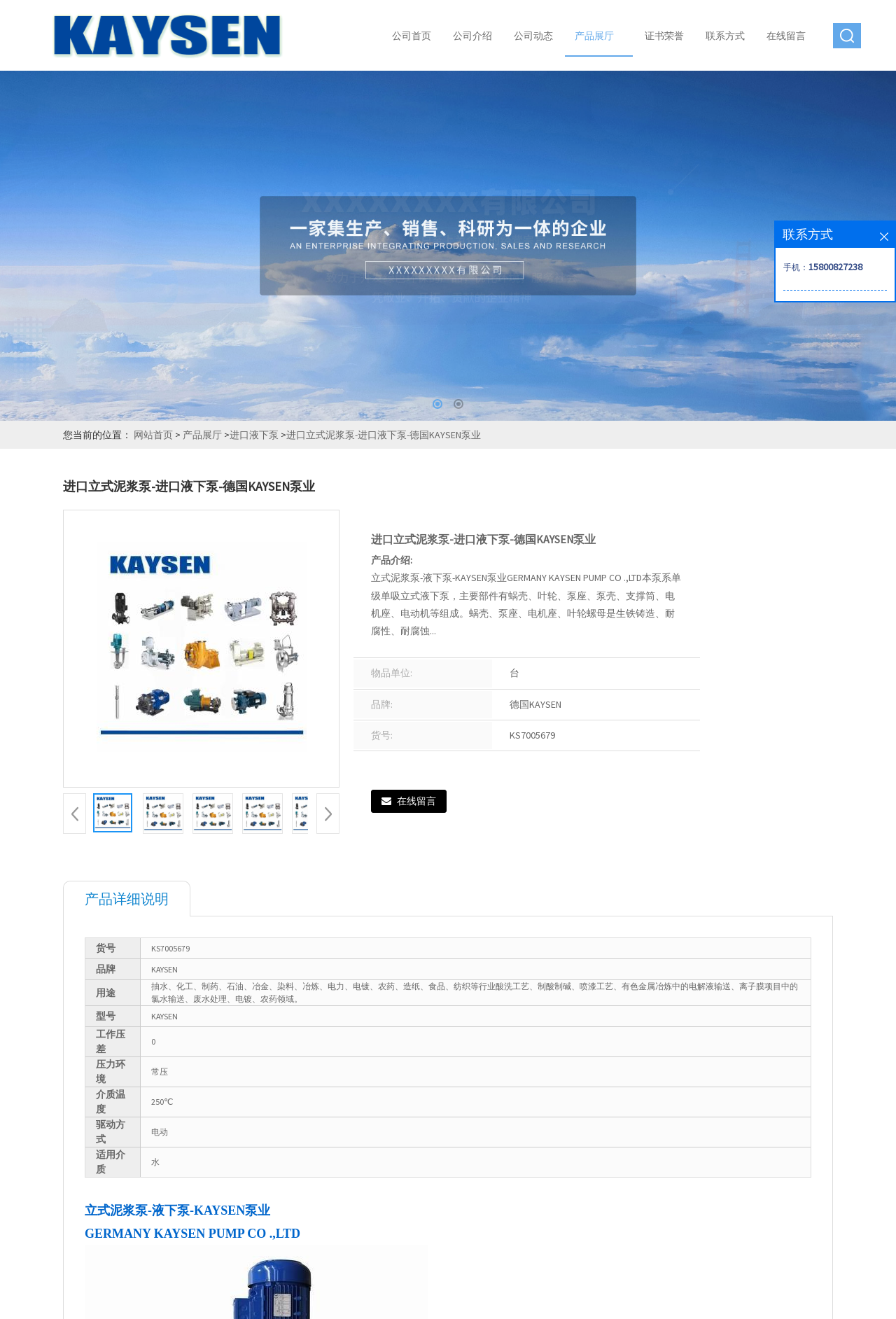From the element description 进口立式泥浆泵-进口液下泵-德国KAYSEN泵业, predict the bounding box coordinates of the UI element. The coordinates must be specified in the format (top-left x, top-left y, bottom-right x, bottom-right y) and should be within the 0 to 1 range.

[0.32, 0.325, 0.537, 0.335]